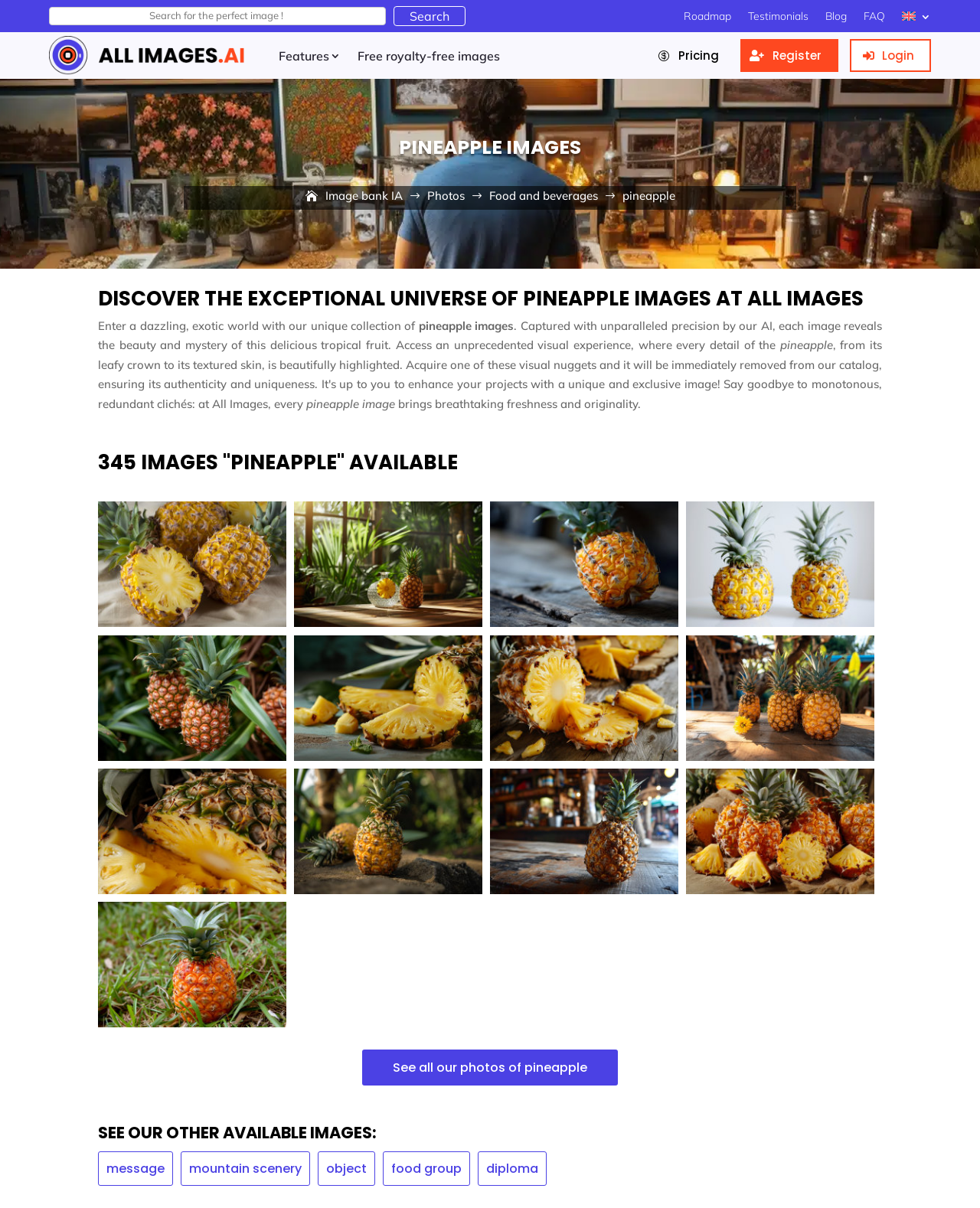What is the purpose of the search bar?
Look at the image and respond with a one-word or short phrase answer.

Search for images